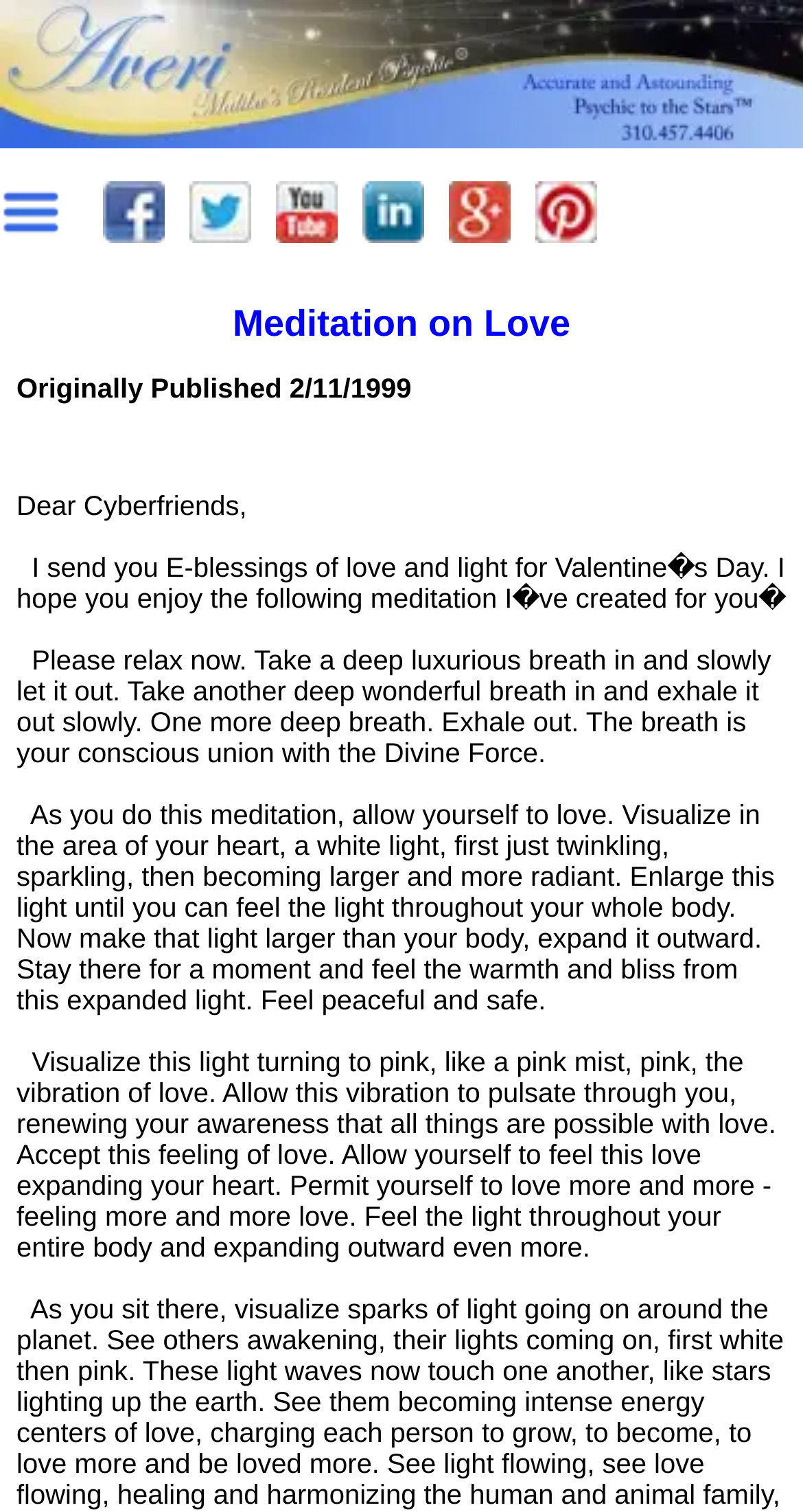Create a detailed summary of the webpage's content and design.

This webpage is about Psychic Averi Torres, a meditation guide. At the top, there is a navigation link "Click to Navigate" accompanied by an image, followed by a series of social media links, including Facebook, Twitter, YouTube, LinkedIn, Google Plus, and Pinterest, each with its respective image. 

Below the social media links, there is a meditation guide section. The meditation begins with a relaxing breathing exercise, instructing the user to take deep breaths and exhale slowly. The guide then asks the user to visualize a white light in the heart area, which gradually expands to fill the entire body and eventually radiates outward. The user is encouraged to feel peaceful and safe in this state. 

The meditation continues, asking the user to visualize the white light turning into a pink mist, representing the vibration of love. The user is guided to accept and feel this love, allowing it to expand their heart and fill their entire body. The meditation concludes by encouraging the user to feel more and more love, with the light expanding outward even further.